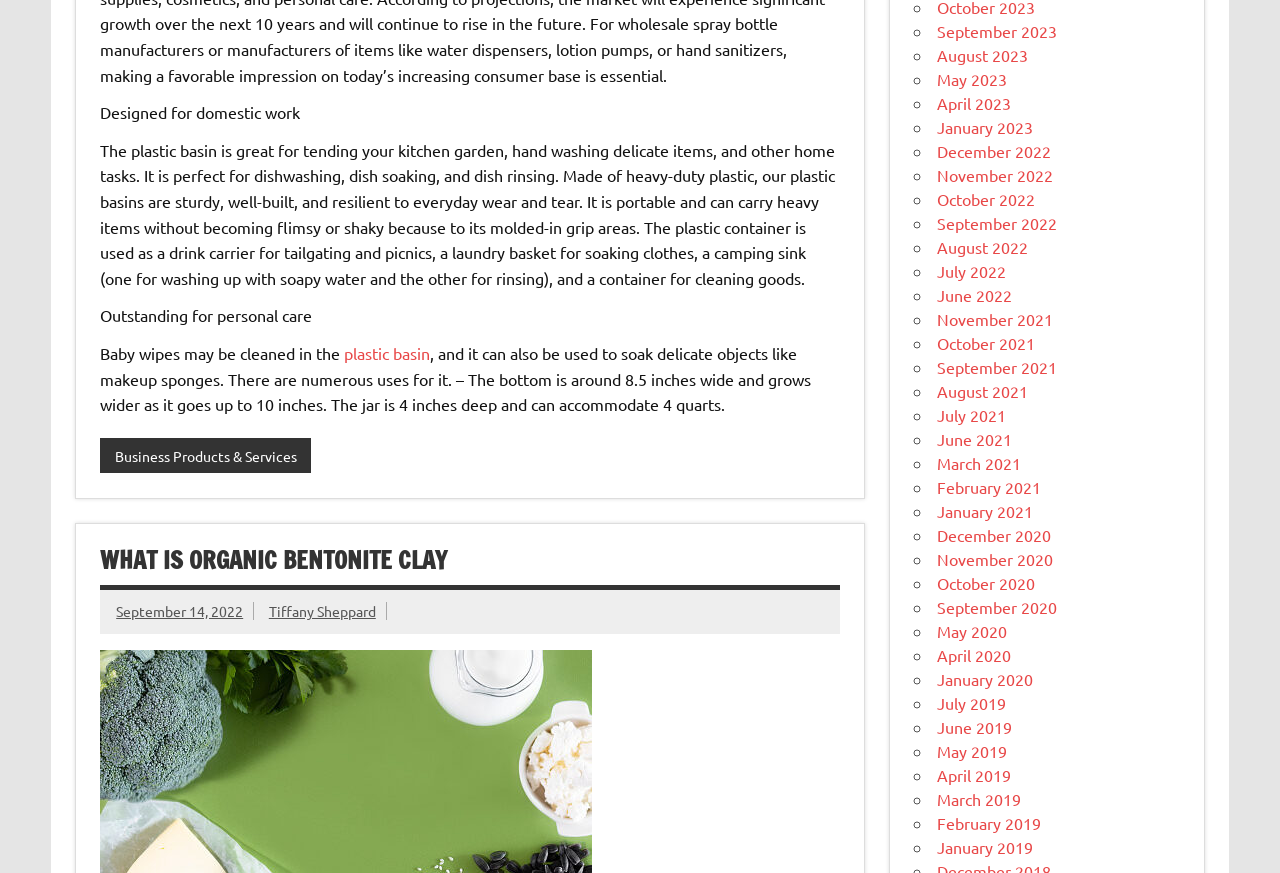From the image, can you give a detailed response to the question below:
What is the depth of the plastic basin?

Based on the text, the plastic basin is 4 inches deep.